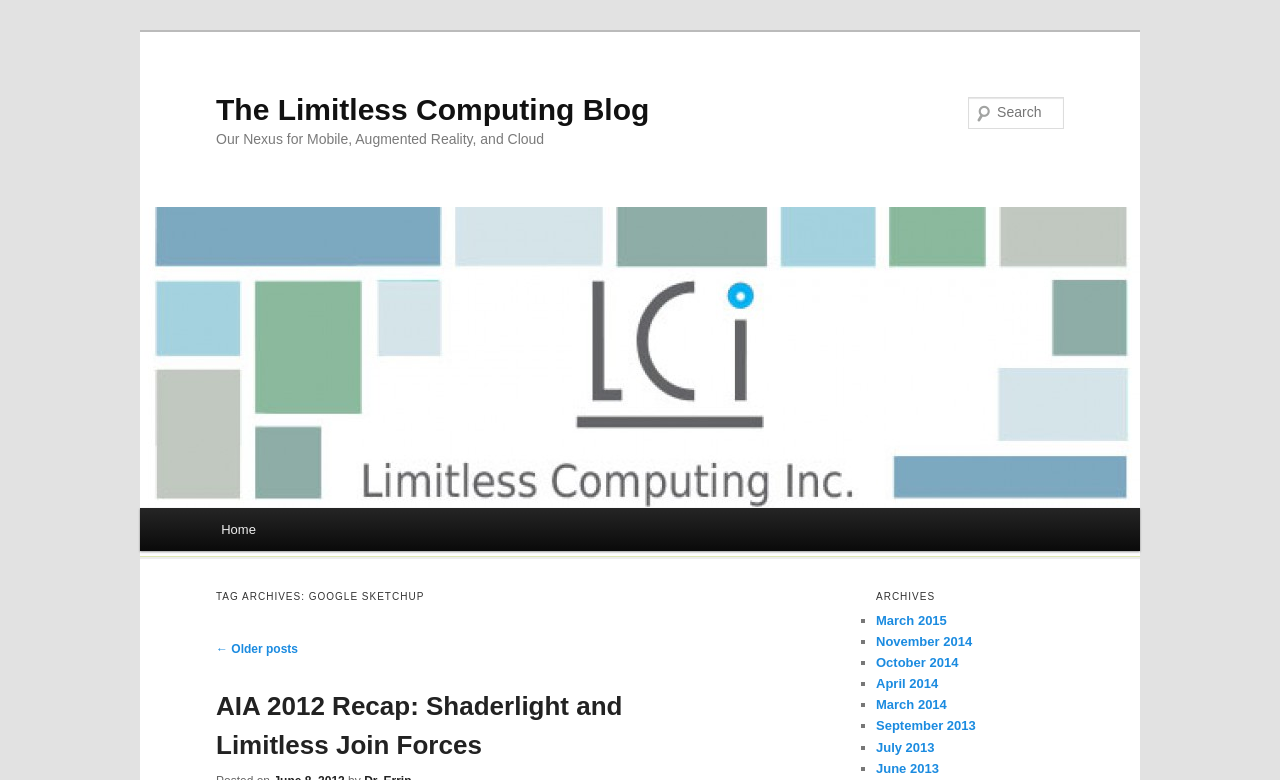Determine the bounding box coordinates for the HTML element mentioned in the following description: "parent_node: The Limitless Computing Blog". The coordinates should be a list of four floats ranging from 0 to 1, represented as [left, top, right, bottom].

[0.109, 0.624, 0.891, 0.646]